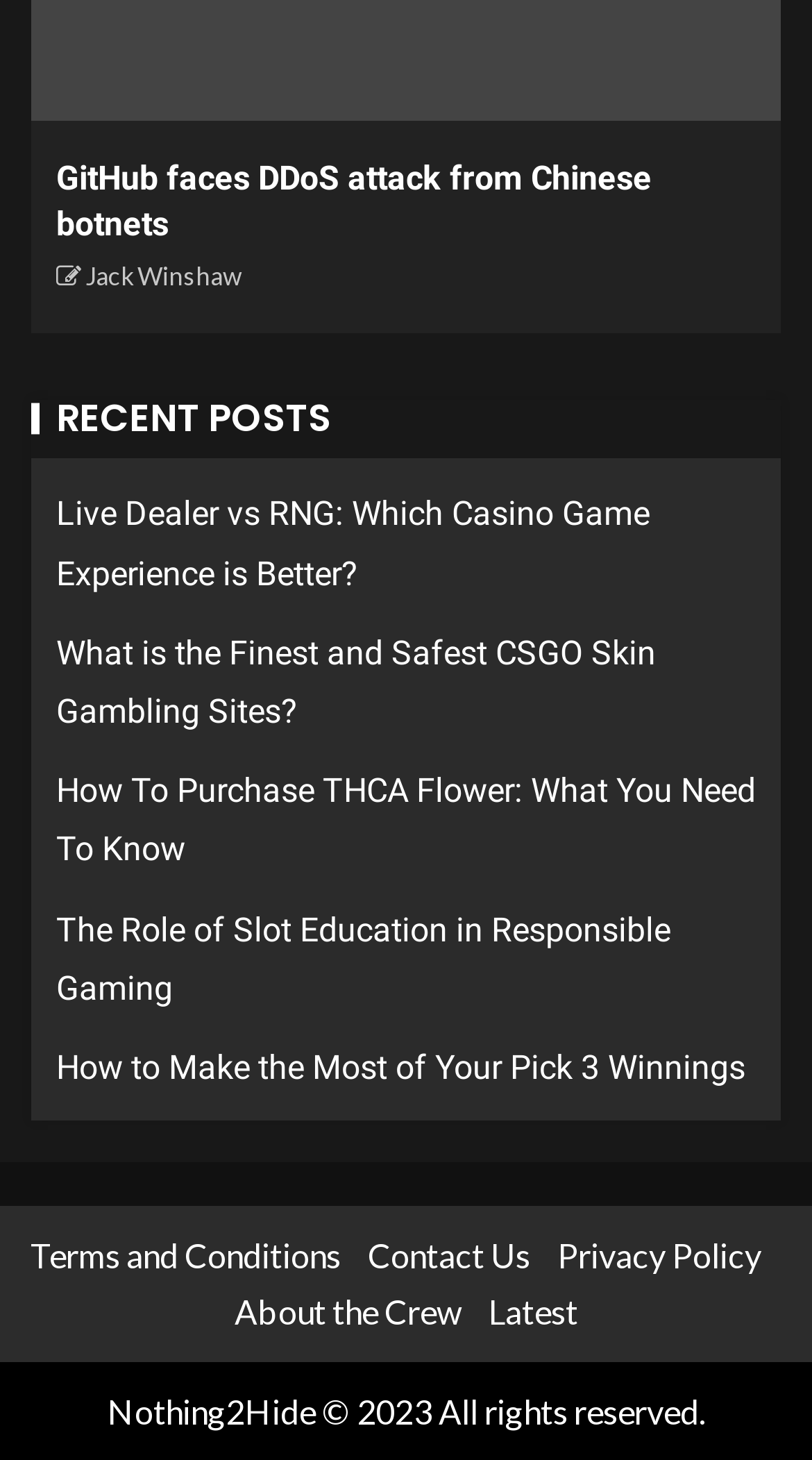Refer to the image and offer a detailed explanation in response to the question: How many recent posts are listed?

There are five links listed under the 'RECENT POSTS' heading, which suggests that there are five recent posts.